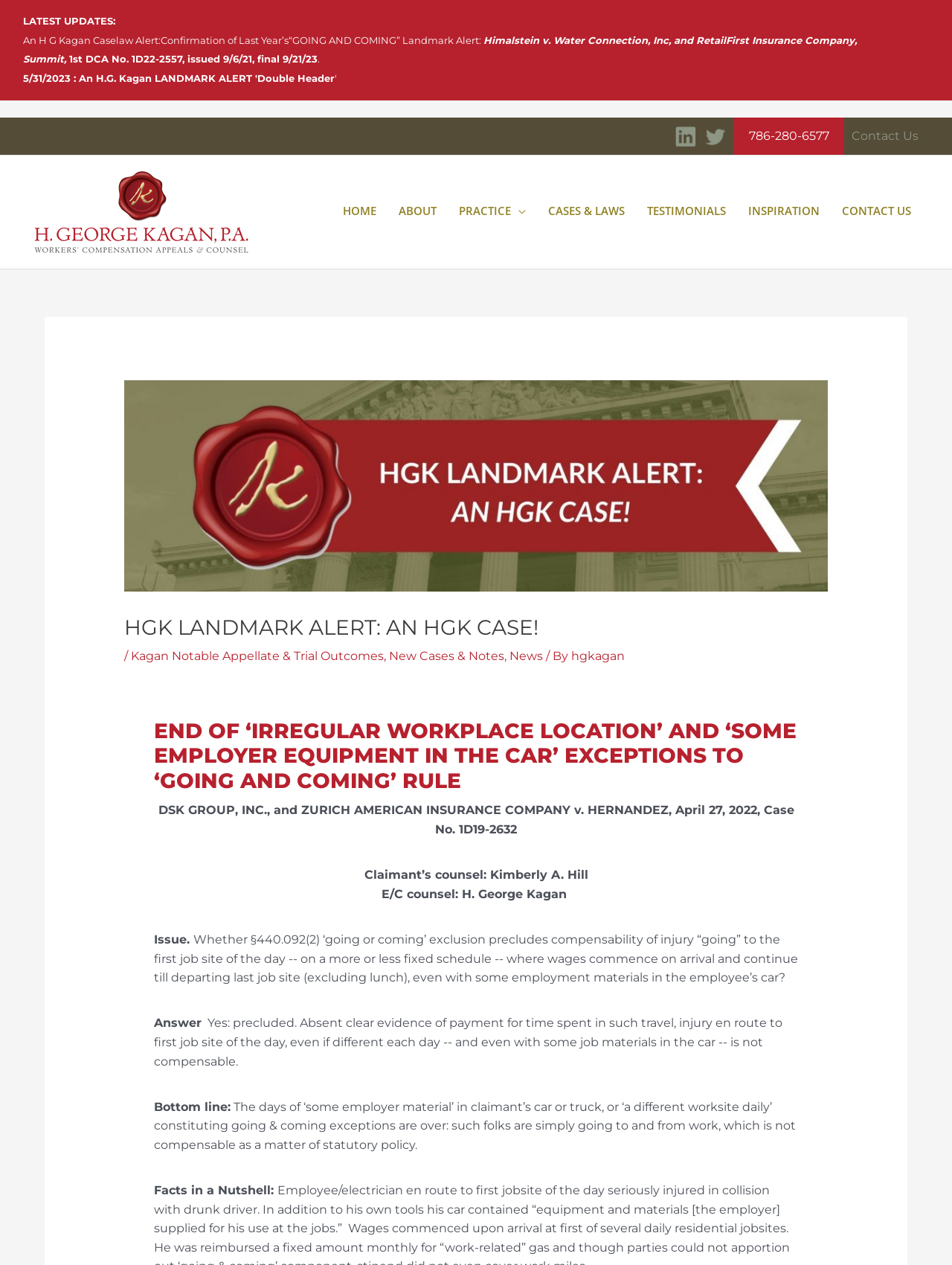Find the bounding box coordinates of the area to click in order to follow the instruction: "Contact H. George Kagan, P.A.".

[0.895, 0.102, 0.965, 0.113]